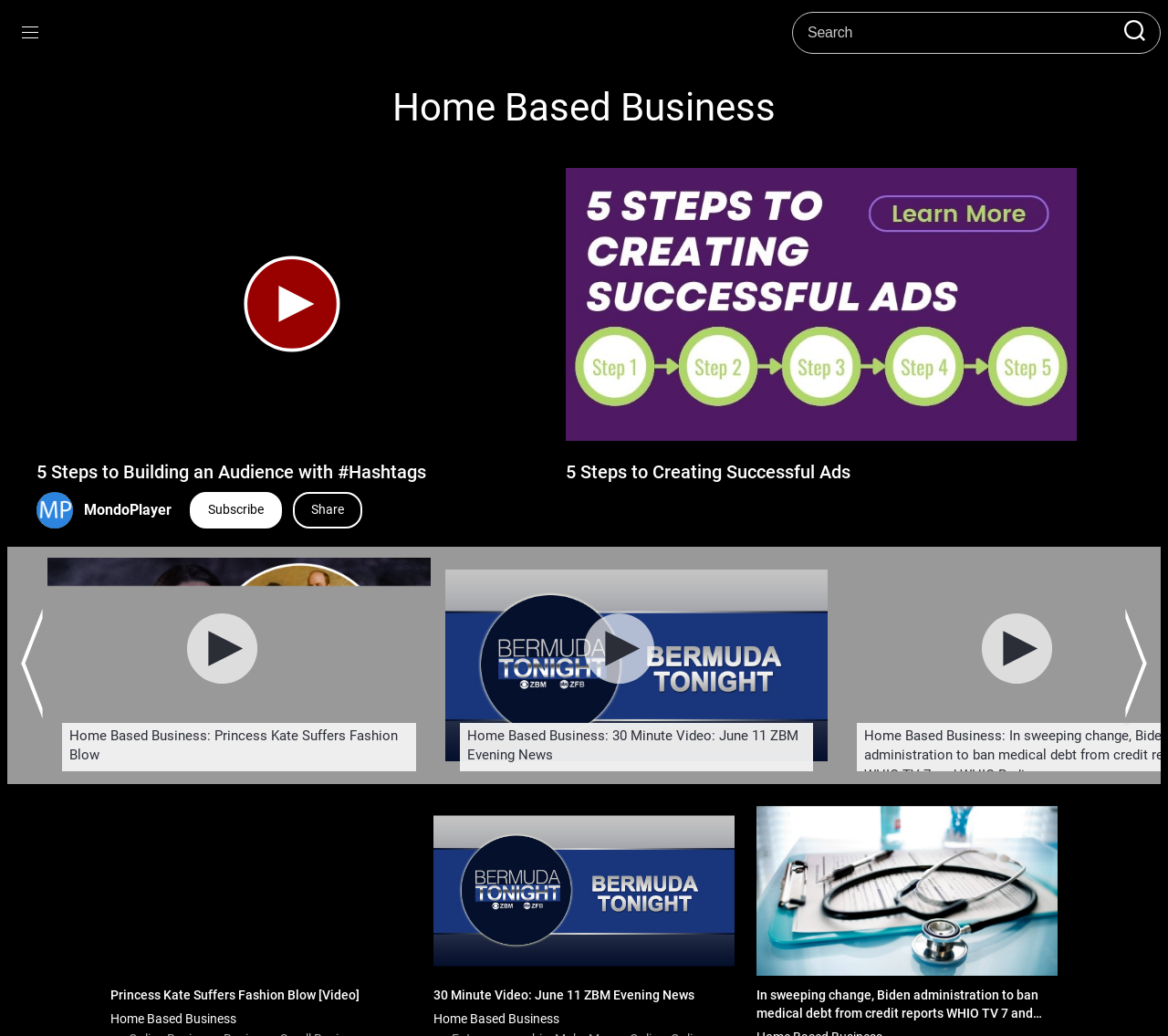Show the bounding box coordinates of the element that should be clicked to complete the task: "Email for editing, writing, and social media management services".

None